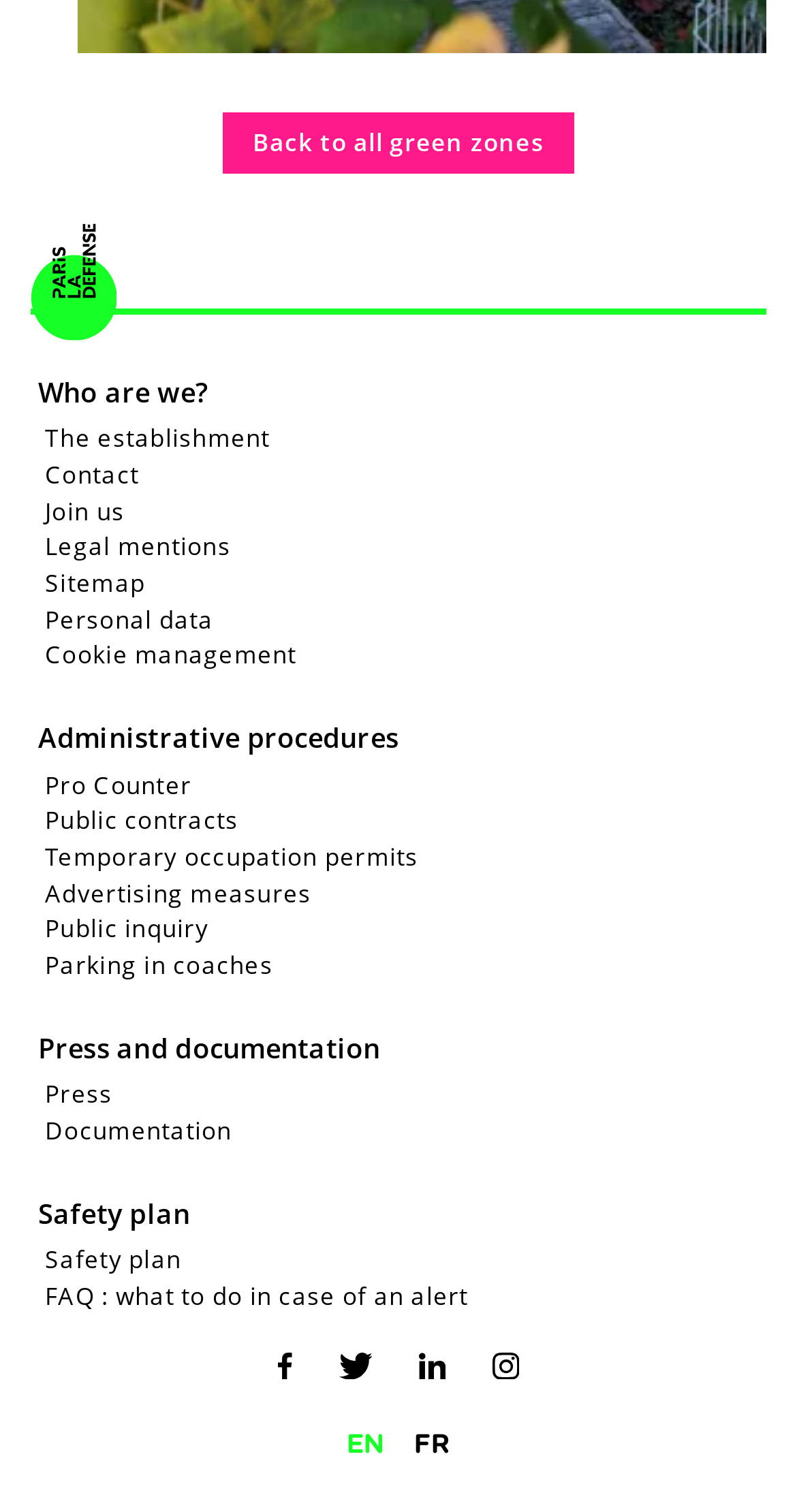Please identify the coordinates of the bounding box for the clickable region that will accomplish this instruction: "View safety plan".

[0.048, 0.817, 0.236, 0.848]